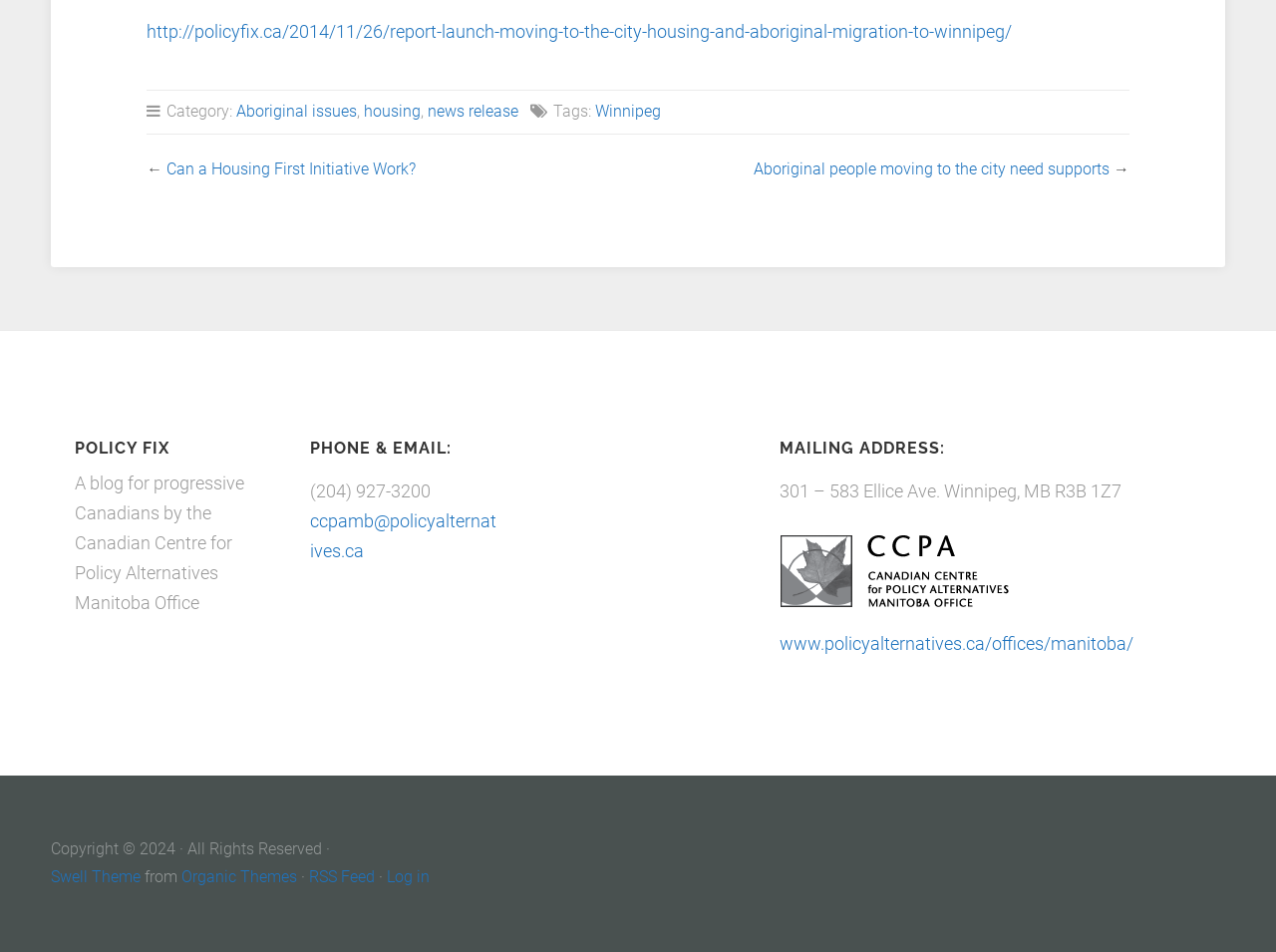Identify the bounding box coordinates for the element you need to click to achieve the following task: "Click the link to read the report on Aboriginal migration to Winnipeg". The coordinates must be four float values ranging from 0 to 1, formatted as [left, top, right, bottom].

[0.115, 0.024, 0.793, 0.044]